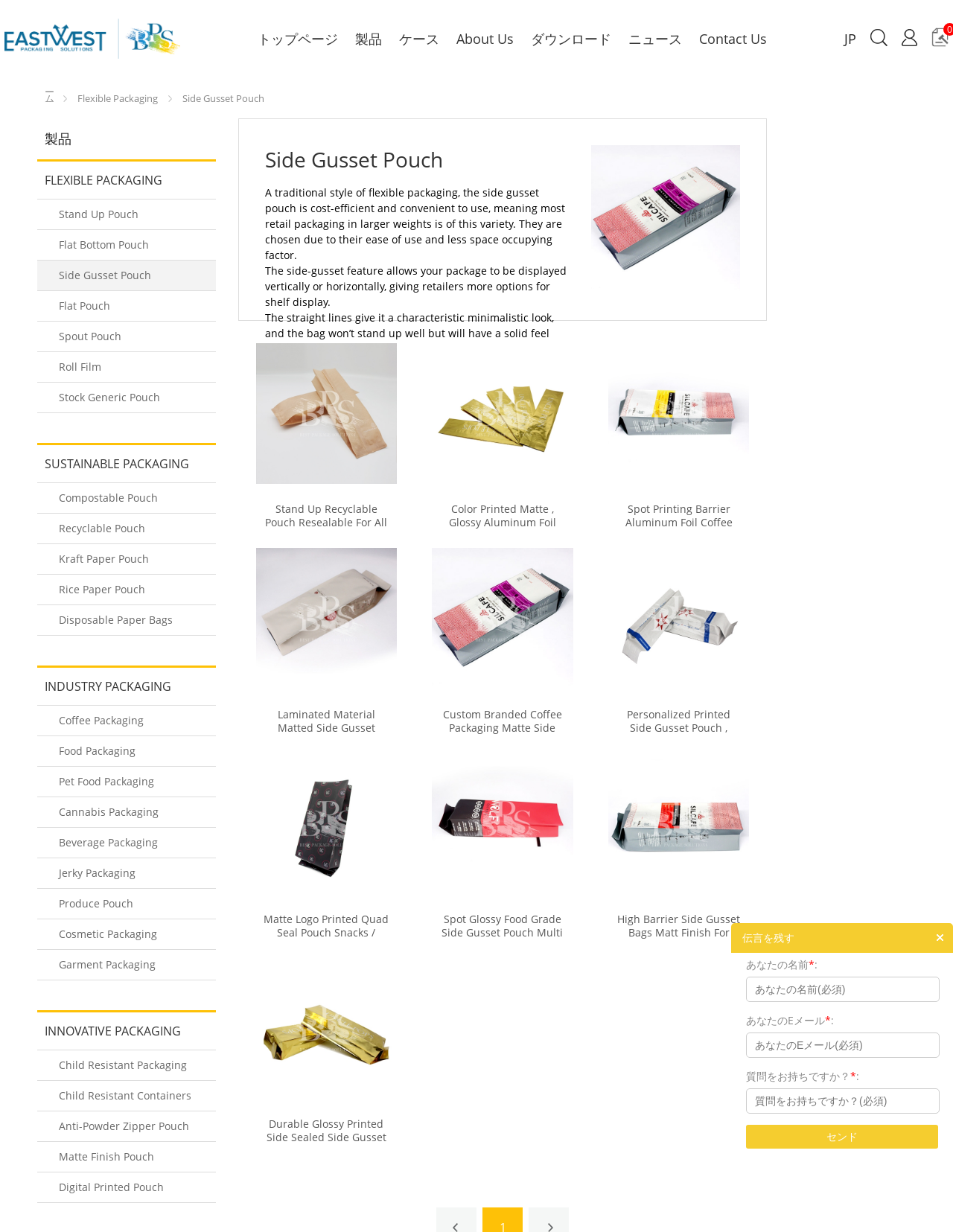Please study the image and answer the question comprehensively:
How many products are listed under Stand Up Recyclable Pouch?

The number of products is obtained by counting the links and images under the heading 'Stand Up Recyclable Pouch Resealable For All Application' on the webpage.